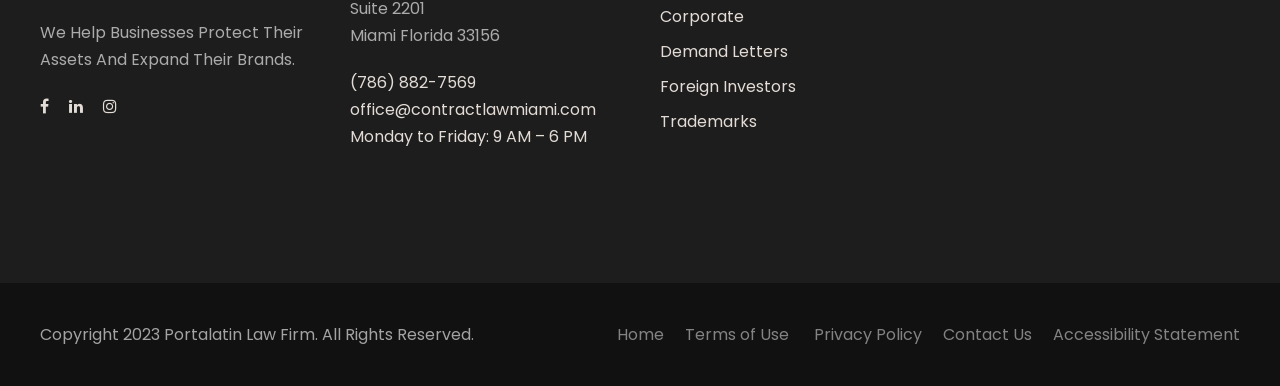What is the copyright year of the law firm's website?
Answer the question with as much detail as possible.

I found the copyright year by looking at the static text element that says 'Copyright 2023 Portalatin Law Firm. All Rights Reserved.' which is located at the bottom of the webpage, indicating the year the website's content was copyrighted.